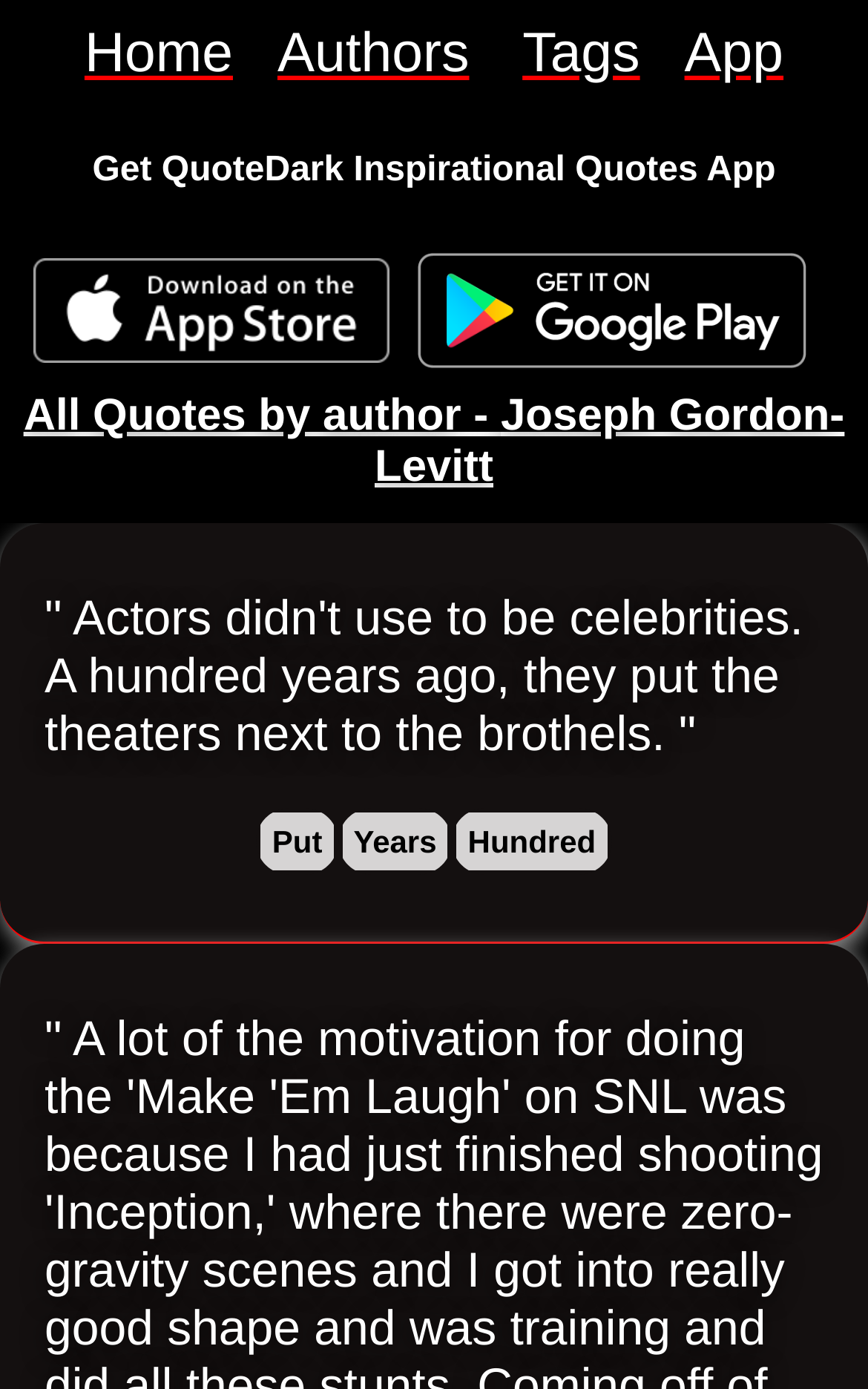Identify the bounding box for the described UI element. Provide the coordinates in (top-left x, top-left y, bottom-right x, bottom-right y) format with values ranging from 0 to 1: aria-label="QuoteDark Inspirational Quotes Android App"

[0.449, 0.159, 0.962, 0.287]